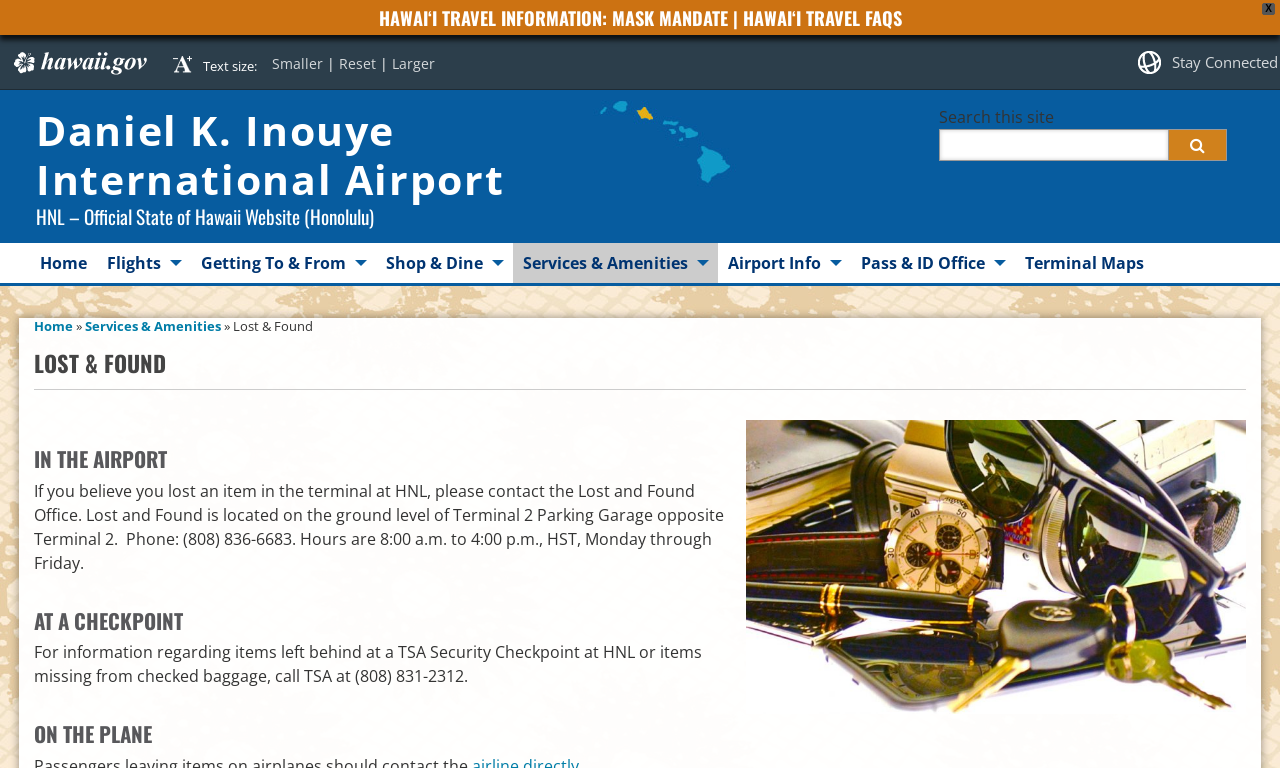Please find and report the primary heading text from the webpage.

Daniel K. Inouye International Airport